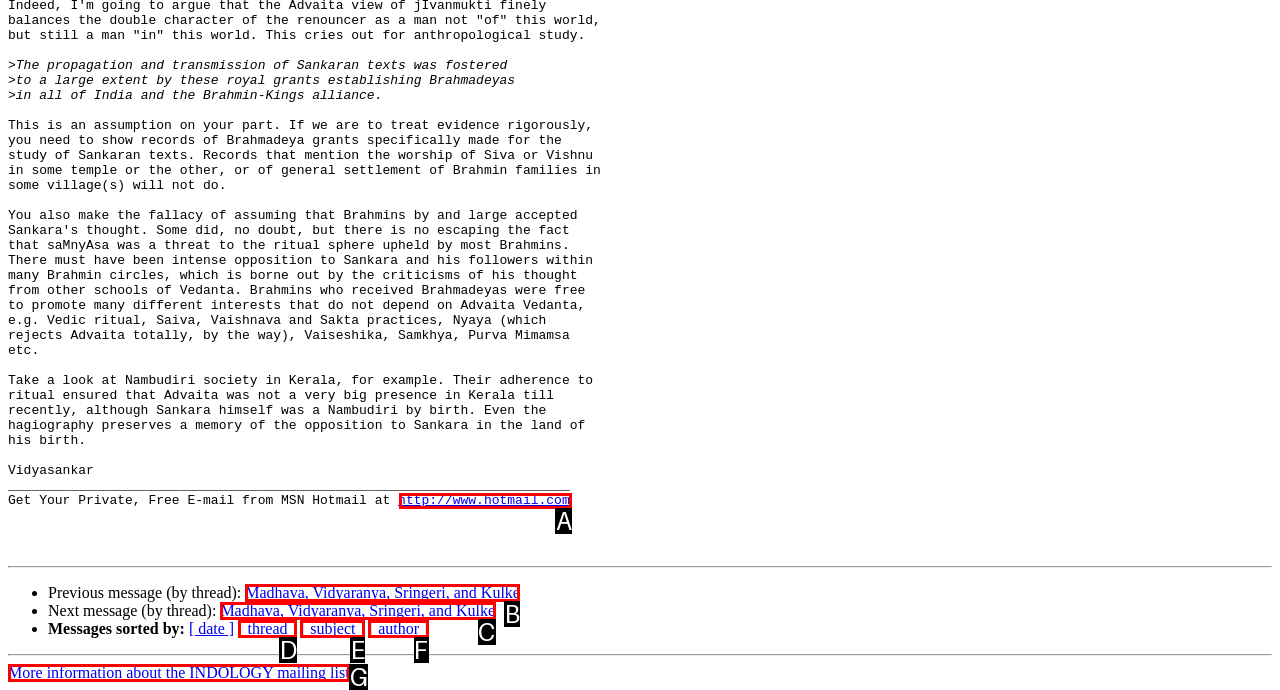Given the description: http://www.hotmail.com, identify the HTML element that corresponds to it. Respond with the letter of the correct option.

A